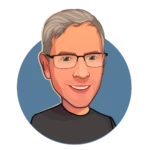What is Patrick M's role?
Answer the question with a single word or phrase, referring to the image.

Managing Director